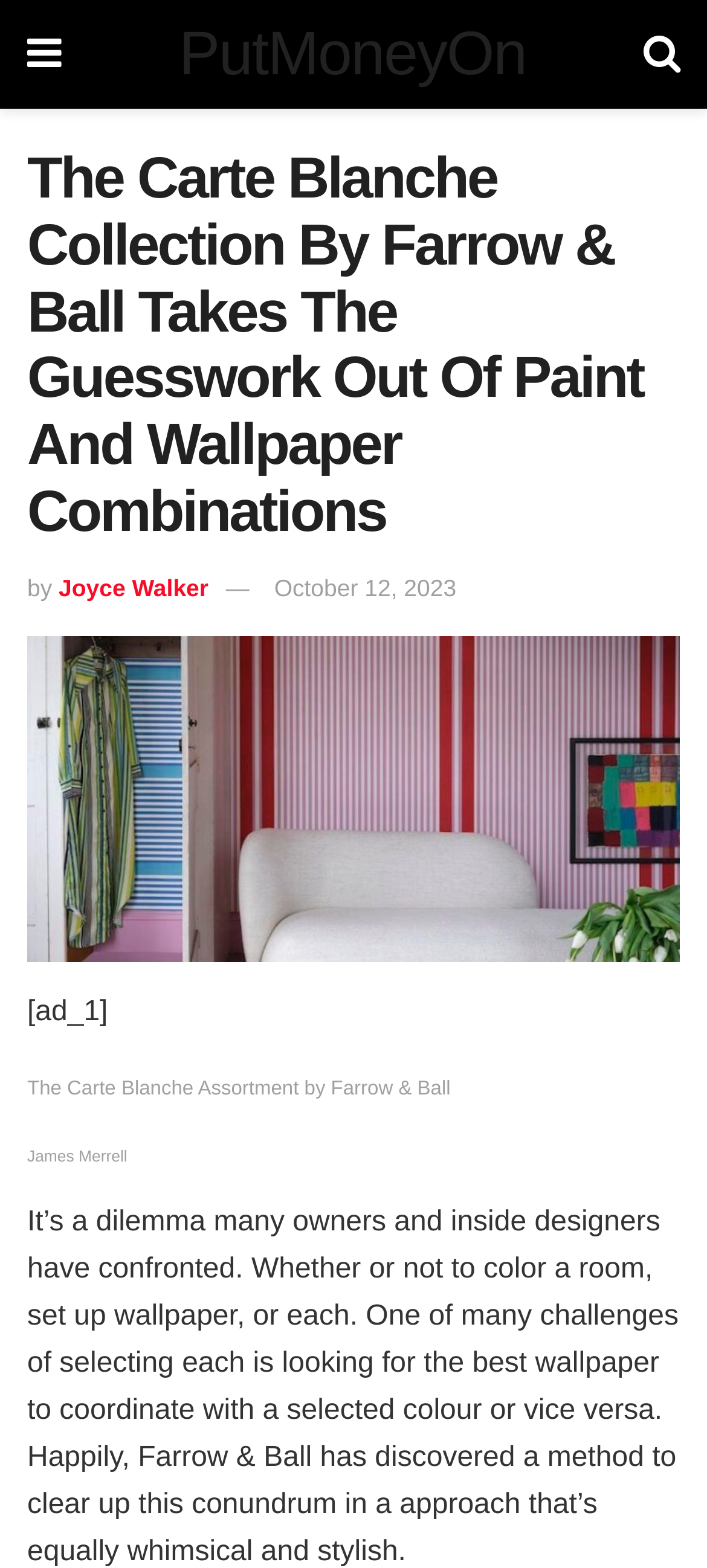Determine the main headline of the webpage and provide its text.

The Carte Blanche Collection By Farrow & Ball Takes The Guesswork Out Of Paint And Wallpaper Combinations